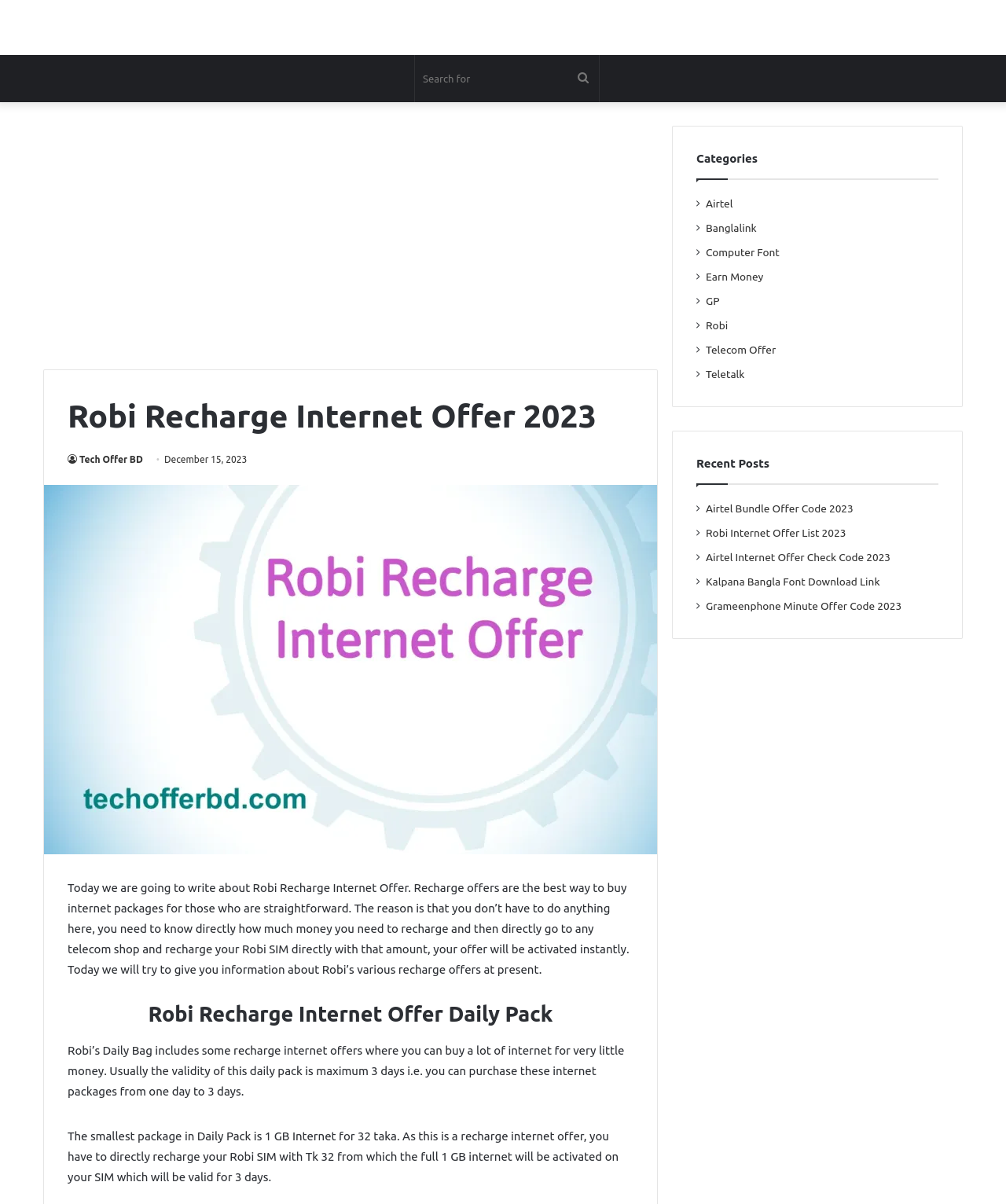Give the bounding box coordinates for this UI element: "Telecom Offer". The coordinates should be four float numbers between 0 and 1, arranged as [left, top, right, bottom].

[0.702, 0.284, 0.771, 0.298]